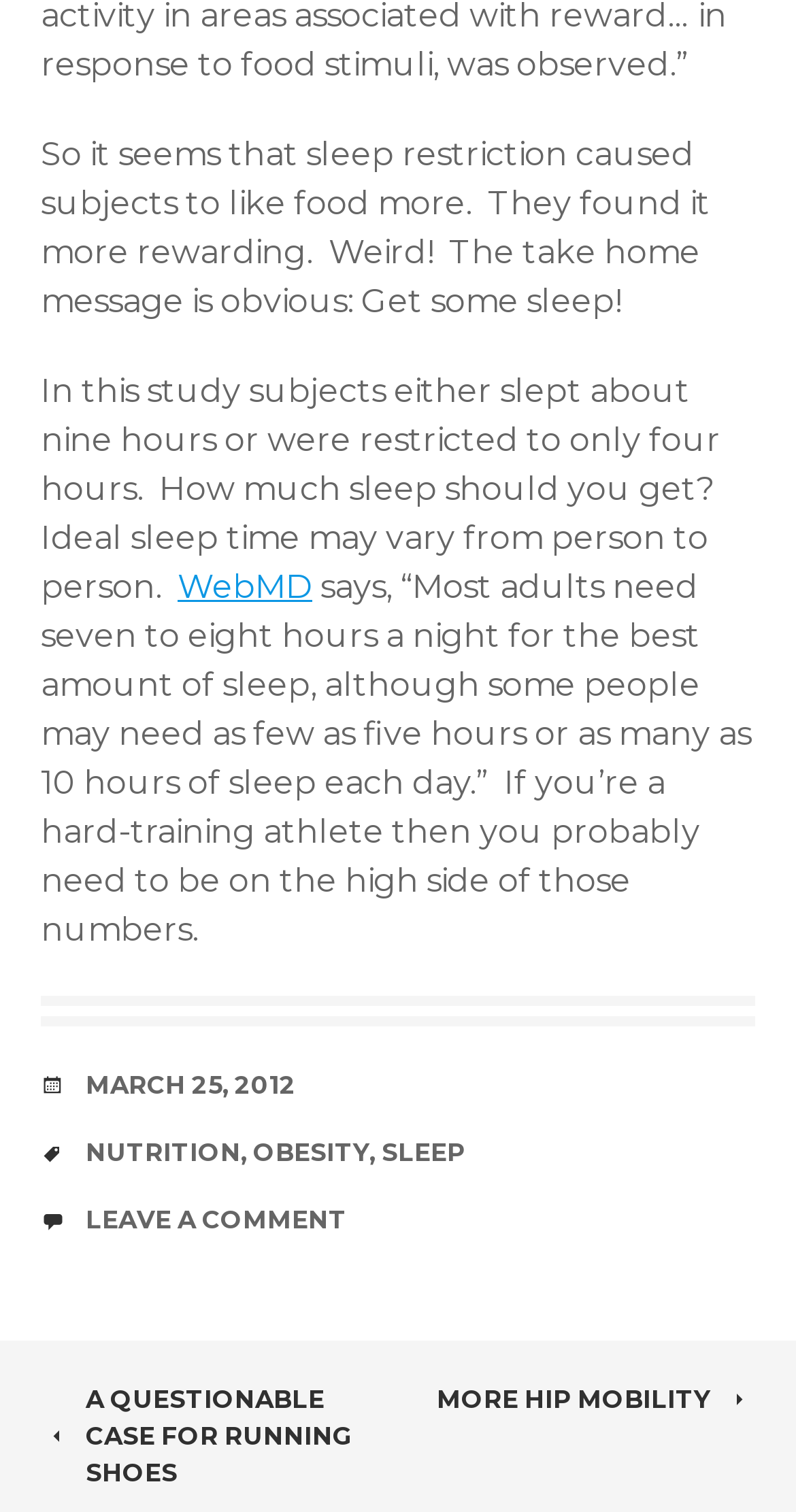Please provide a one-word or phrase answer to the question: 
What is the topic of the article?

sleep and nutrition